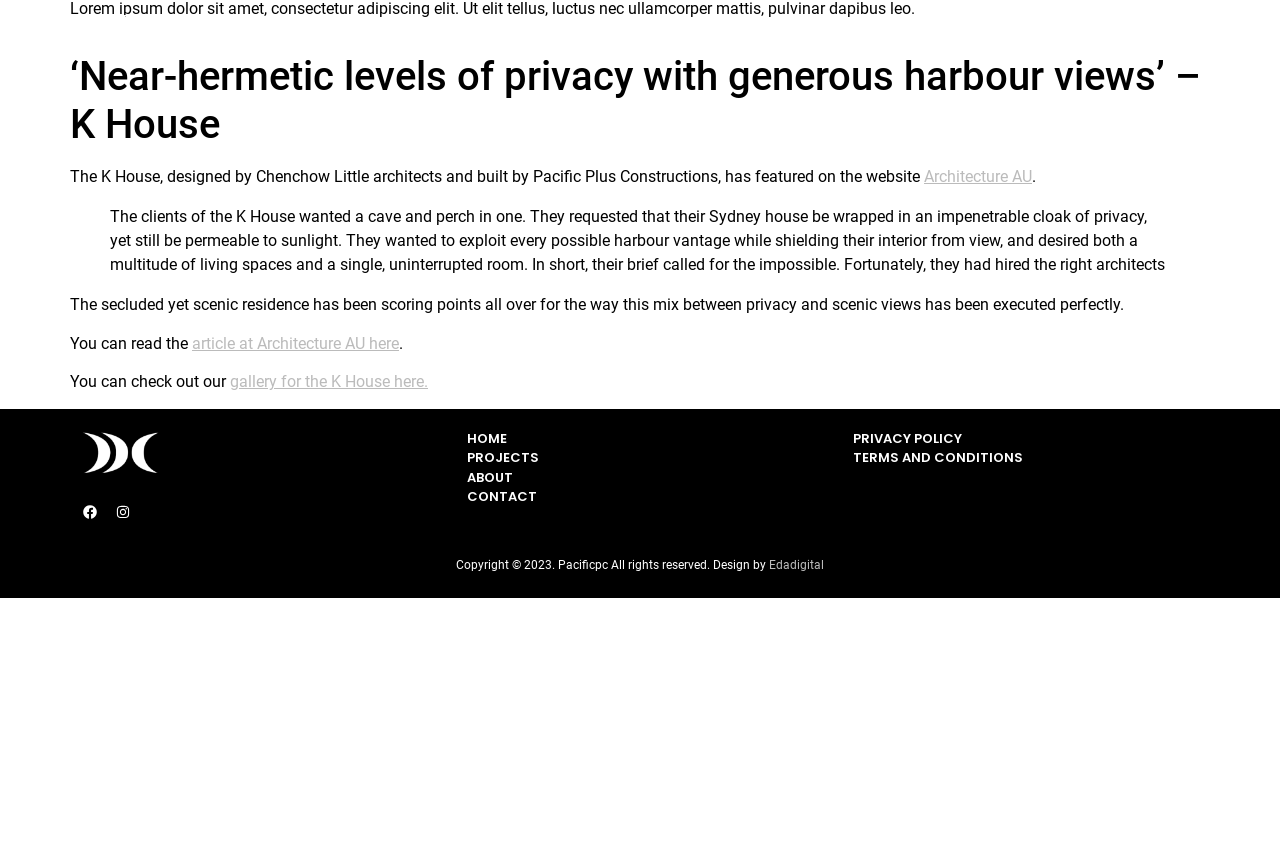Identify the coordinates of the bounding box for the element that must be clicked to accomplish the instruction: "visit the Facebook page".

[0.059, 0.59, 0.081, 0.623]